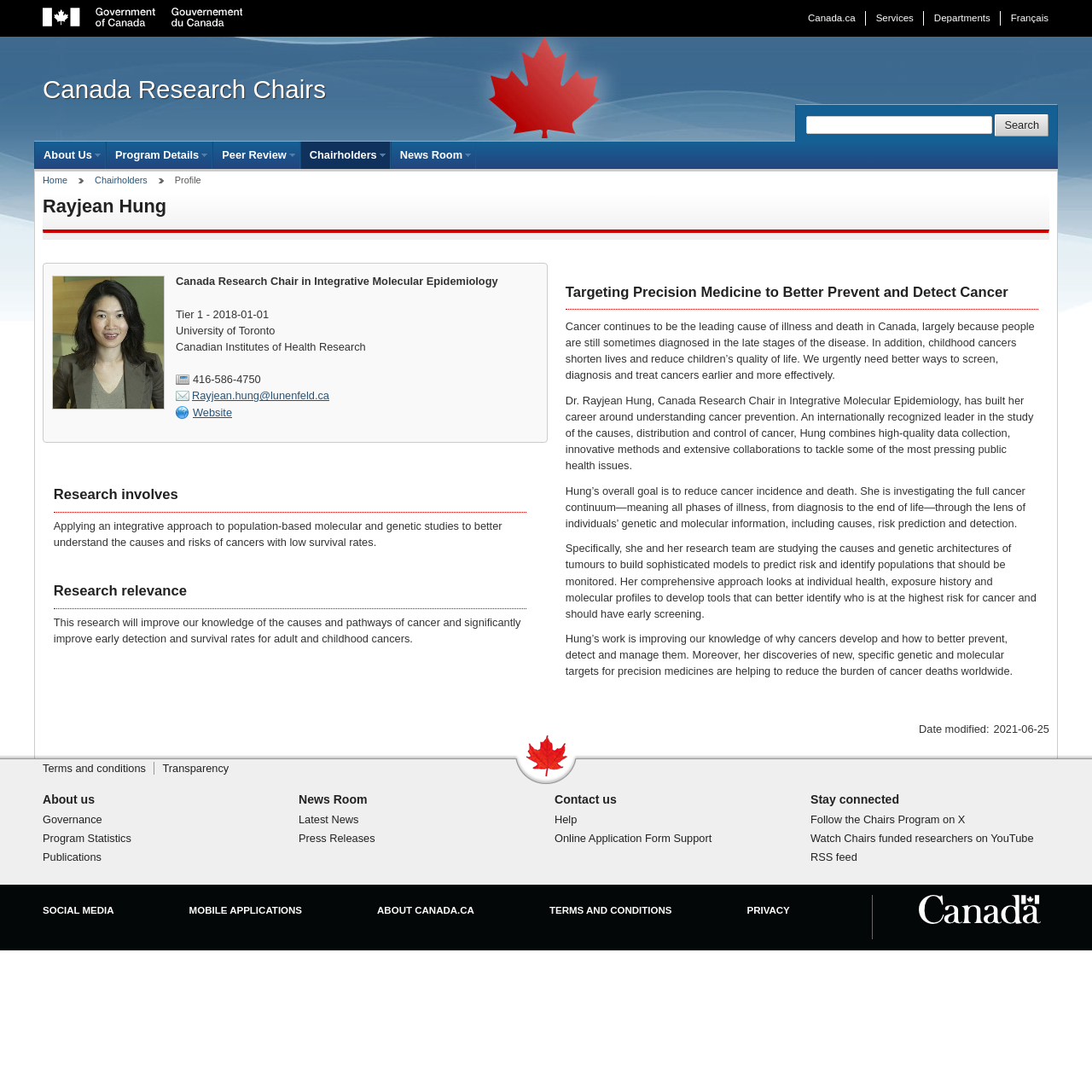Refer to the image and provide an in-depth answer to the question: 
What is the name of the Canada Research Chair?

I found the answer by looking at the heading element with the text 'Rayjean Hung' which is located at the top of the main content area.